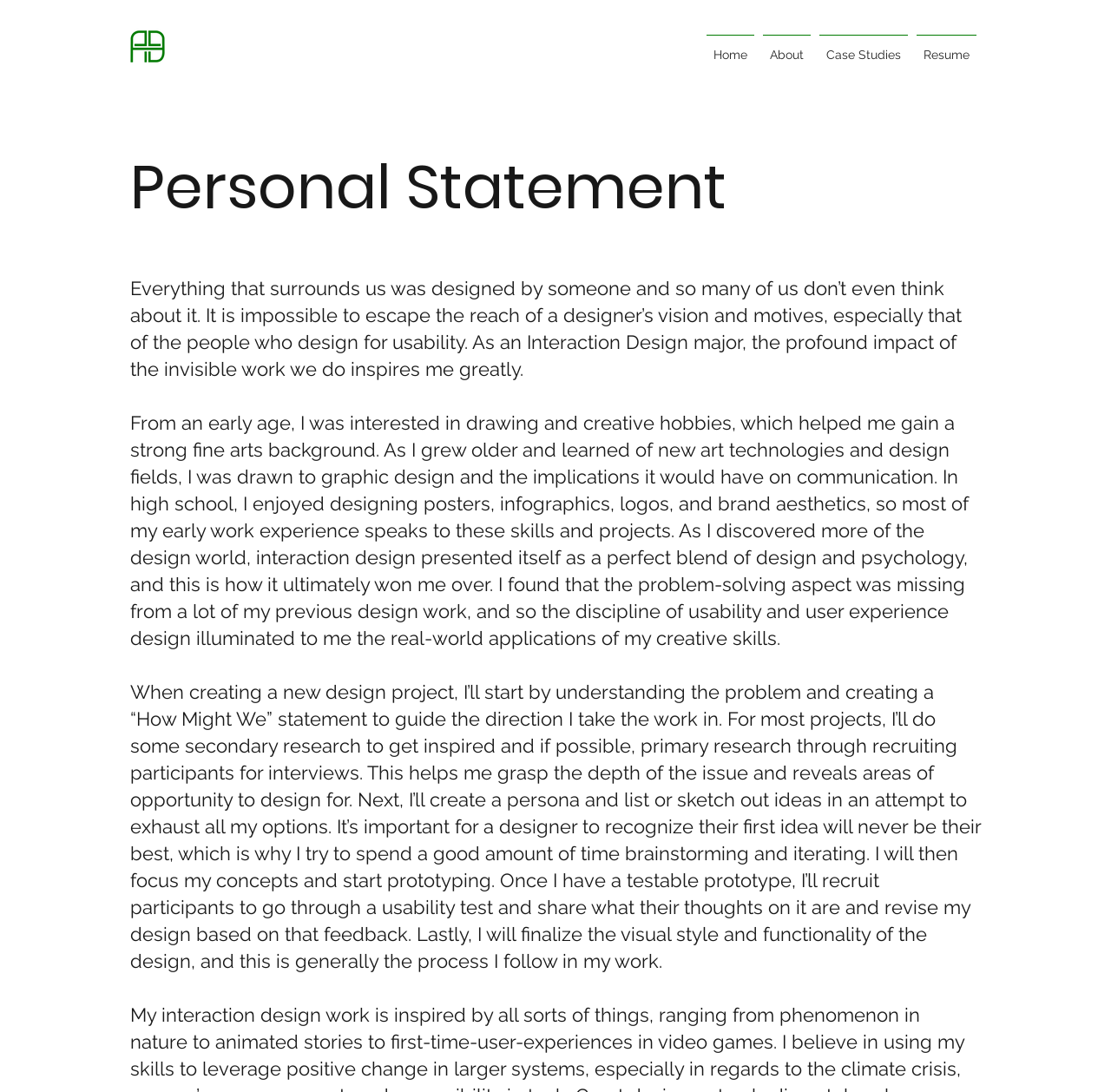Given the element description: "Case Studies", predict the bounding box coordinates of this UI element. The coordinates must be four float numbers between 0 and 1, given as [left, top, right, bottom].

[0.734, 0.032, 0.821, 0.054]